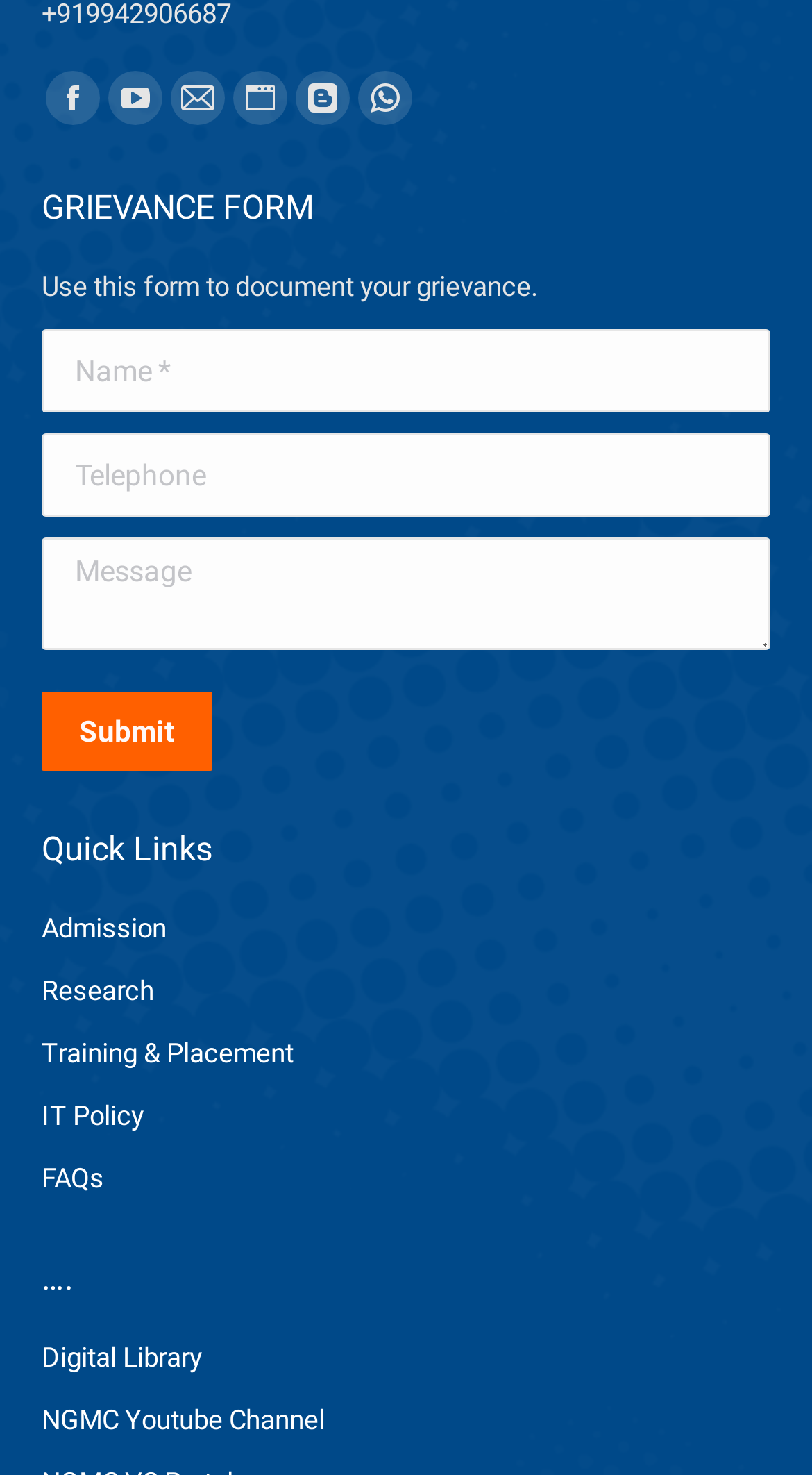With reference to the image, please provide a detailed answer to the following question: What is the purpose of the grievance form?

The grievance form is used to document a grievance, as stated in the text 'Use this form to document your grievance.' above the form.